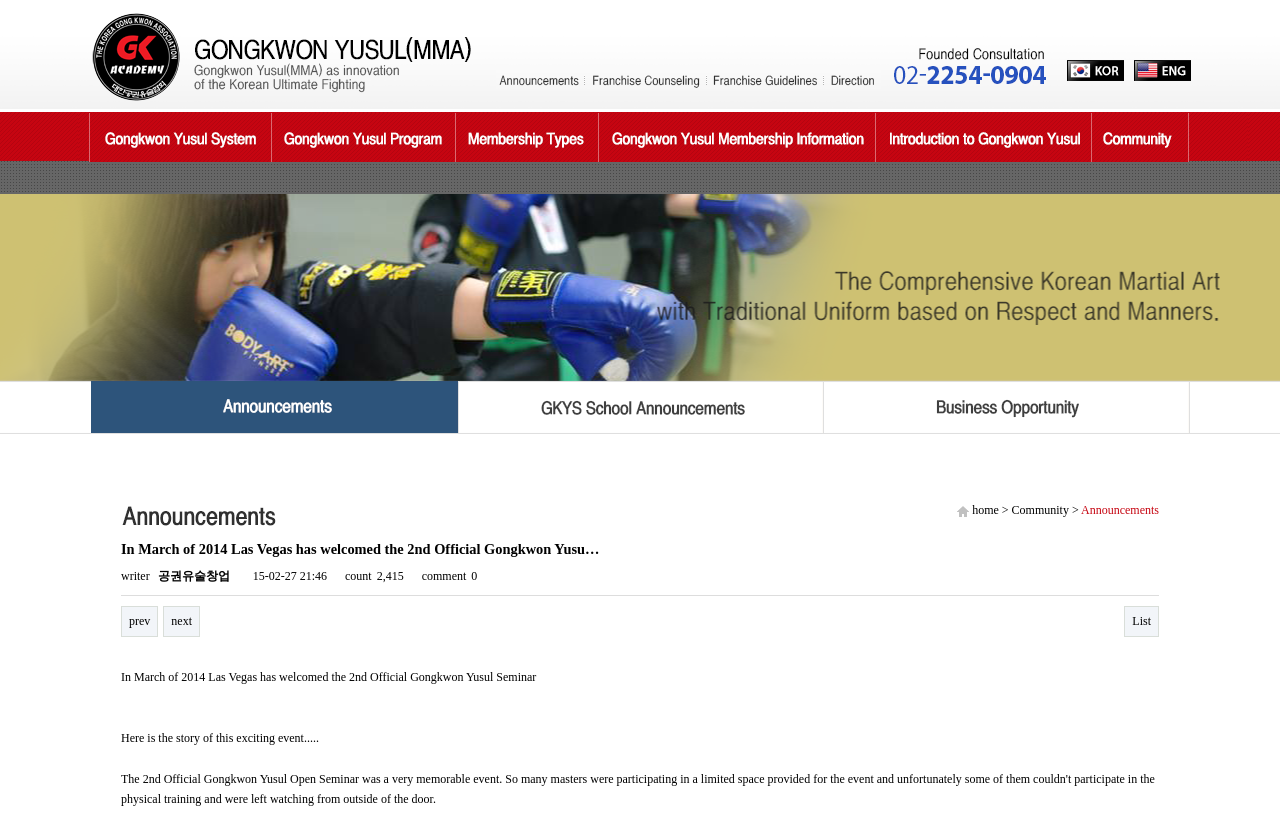What is the name of the seminar?
Respond to the question with a well-detailed and thorough answer.

I found the answer by looking at the title of the webpage, which is 'In March of 2014 Las Vegas has welcomed the 2nd Official Gongkwon Yusul Seminar'. This title indicates that the webpage is about a seminar, and the name of the seminar is the 2nd Official Gongkwon Yusul Seminar.